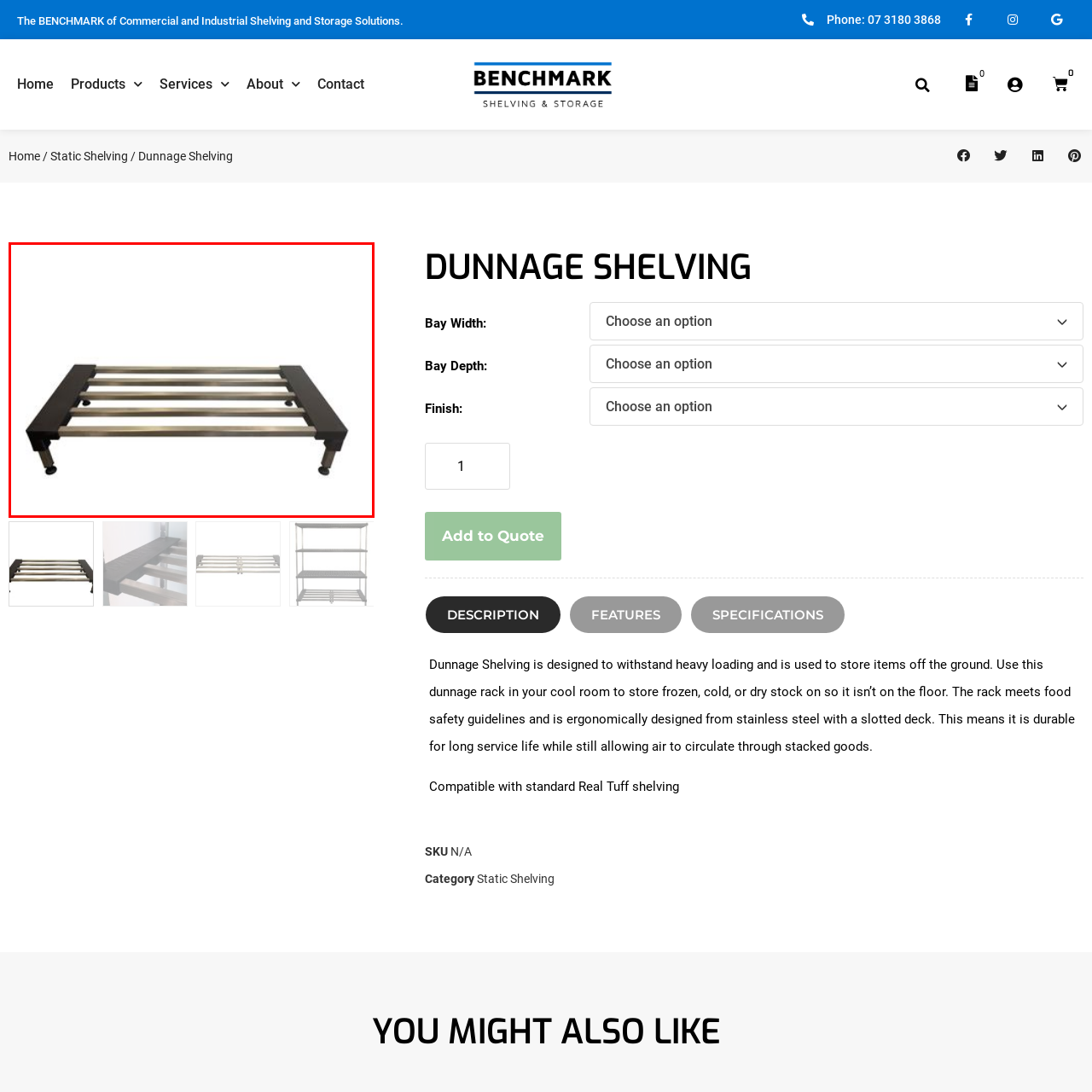Why is the slotted deck designed?
Please examine the image within the red bounding box and provide your answer using just one word or phrase.

For efficient drainage and easy cleaning